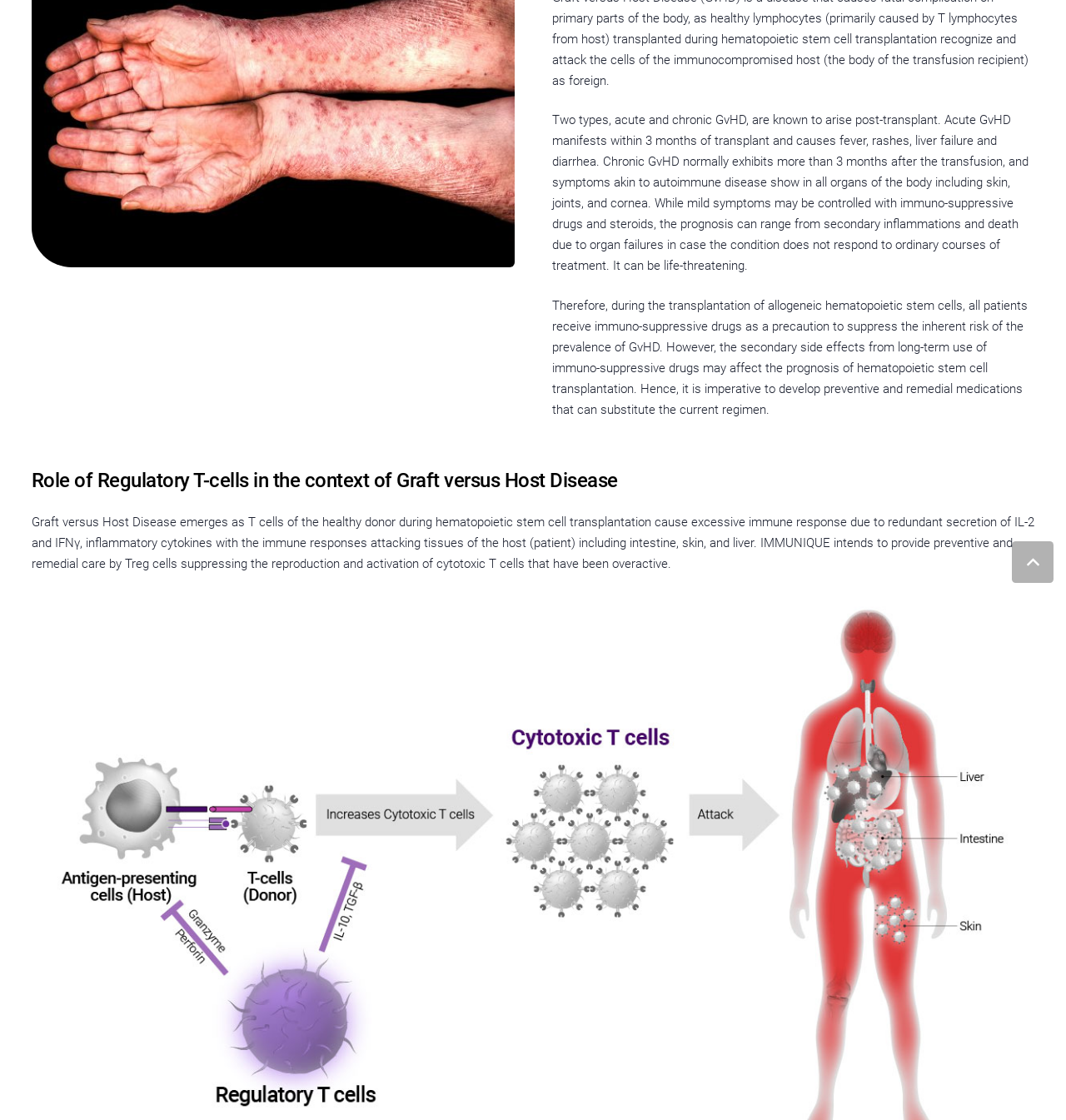Find the bounding box coordinates for the element described here: "MOVITA Nutritional Supplements".

[0.766, 0.373, 0.925, 0.385]